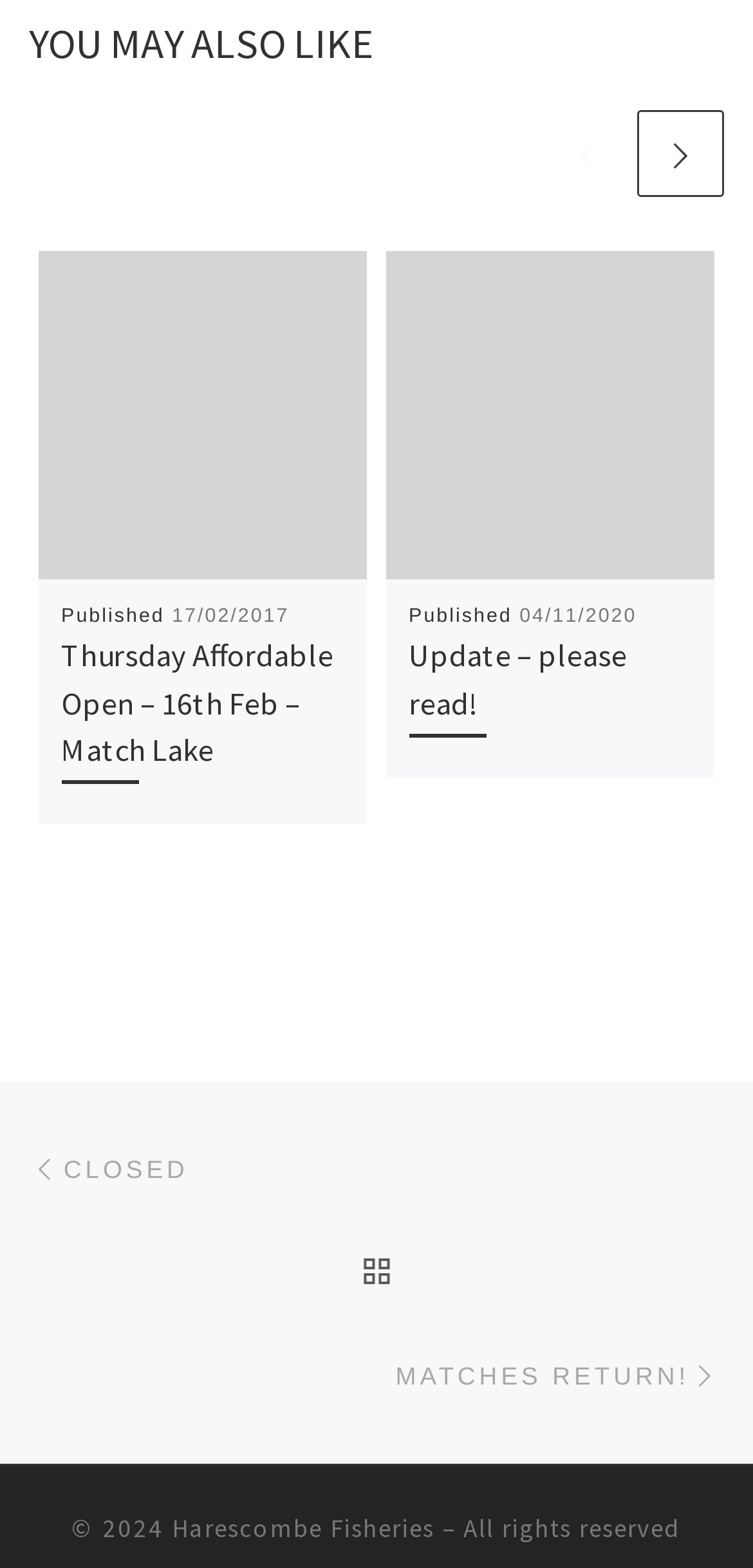Using the given description, provide the bounding box coordinates formatted as (top-left x, top-left y, bottom-right x, bottom-right y), with all values being floating point numbers between 0 and 1. Description: title="Next related articles"

[0.846, 0.07, 0.962, 0.125]